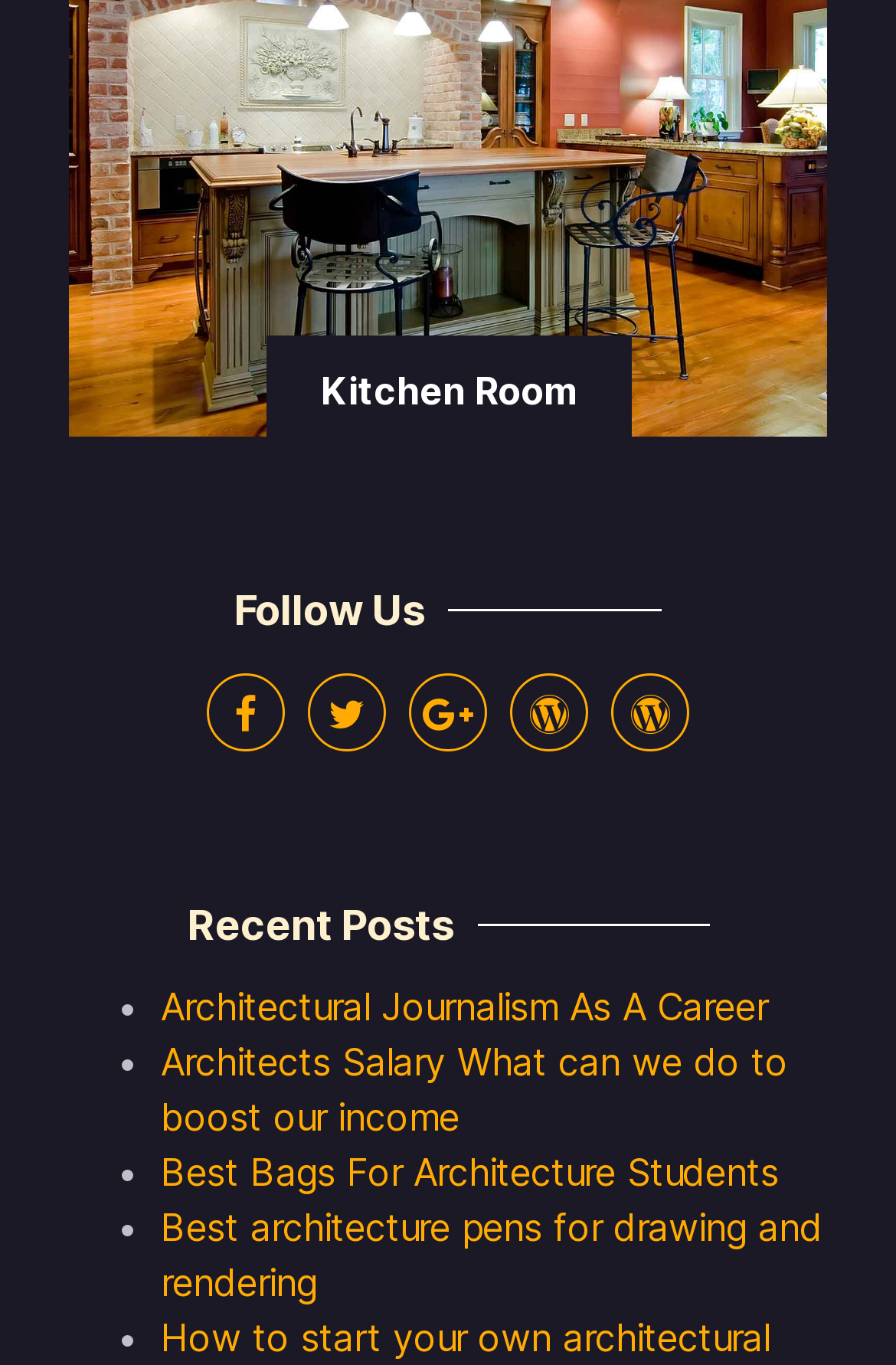Find the bounding box coordinates of the clickable area that will achieve the following instruction: "Check 'Best Bags For Architecture Students'".

[0.179, 0.842, 0.869, 0.876]